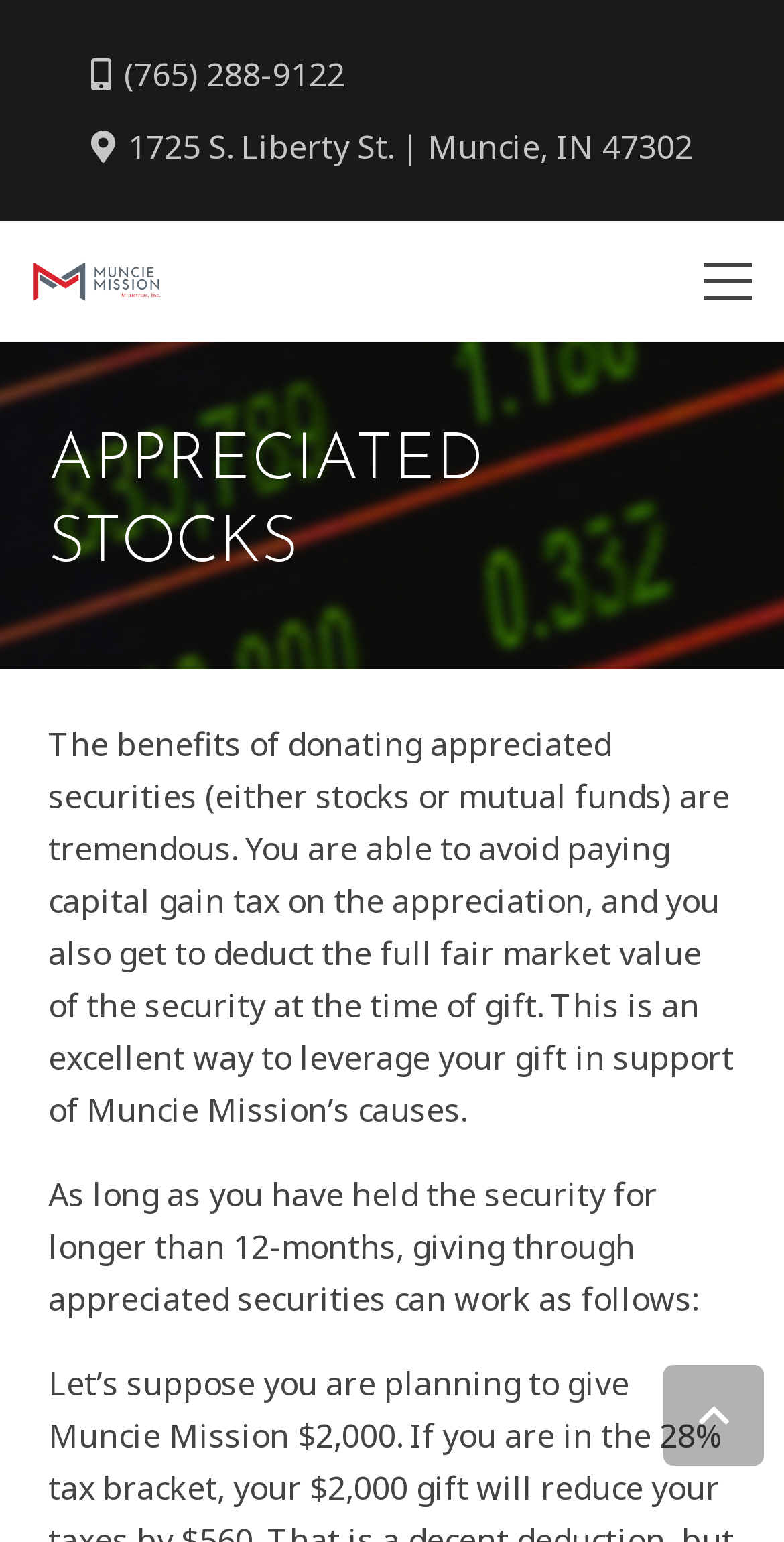Explain the contents of the webpage comprehensively.

The webpage is about donating appreciated securities to the Muncie Mission. At the top left, there is a logo of Muncie Mission Ministries. To the right of the logo, there are two links: one for a phone number and another for an address. 

Below the logo and links, there is a menu button at the top right corner. When clicked, it may reveal a dropdown menu, but its content is not specified. Above the menu button, there is a large background image that spans the entire width of the page.

The main content of the page is divided into sections. The first section has a heading "APPRECIATED STOCKS" in a prominent font. Below the heading, there is a paragraph of text that explains the benefits of donating appreciated securities, including avoiding capital gain tax and deducting the full fair market value of the security. 

The next section starts with a paragraph of text that explains how giving through appreciated securities works, as long as the security has been held for more than 12 months. 

At the bottom right corner of the page, there is a "Back to top" button that allows users to quickly scroll back to the top of the page.